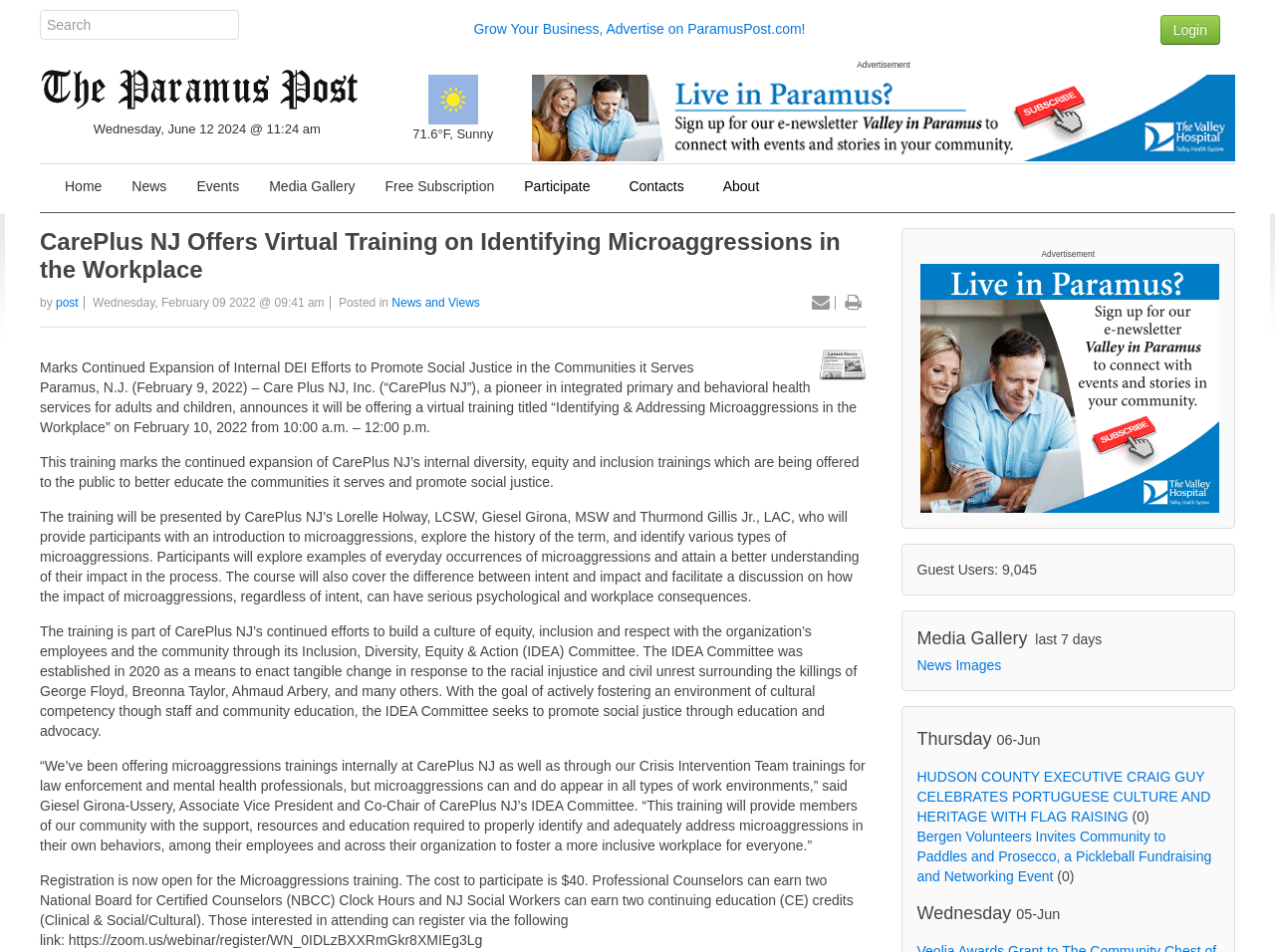Find the bounding box of the UI element described as follows: "Events".

[0.142, 0.175, 0.199, 0.218]